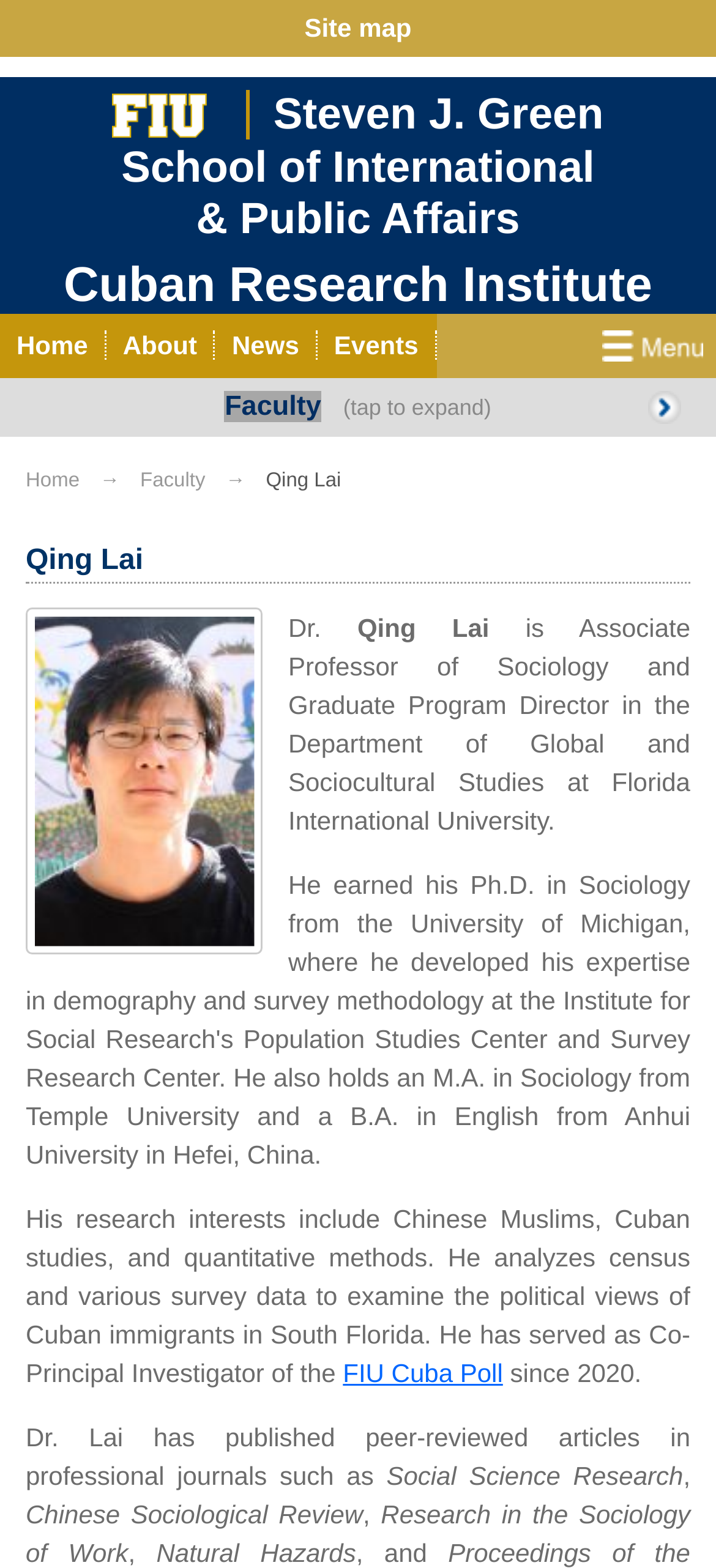What is the name of the associate professor?
Please use the image to provide an in-depth answer to the question.

The name of the associate professor can be found in the heading element with the text 'Qing Lai' and also in the static text element with the same text.